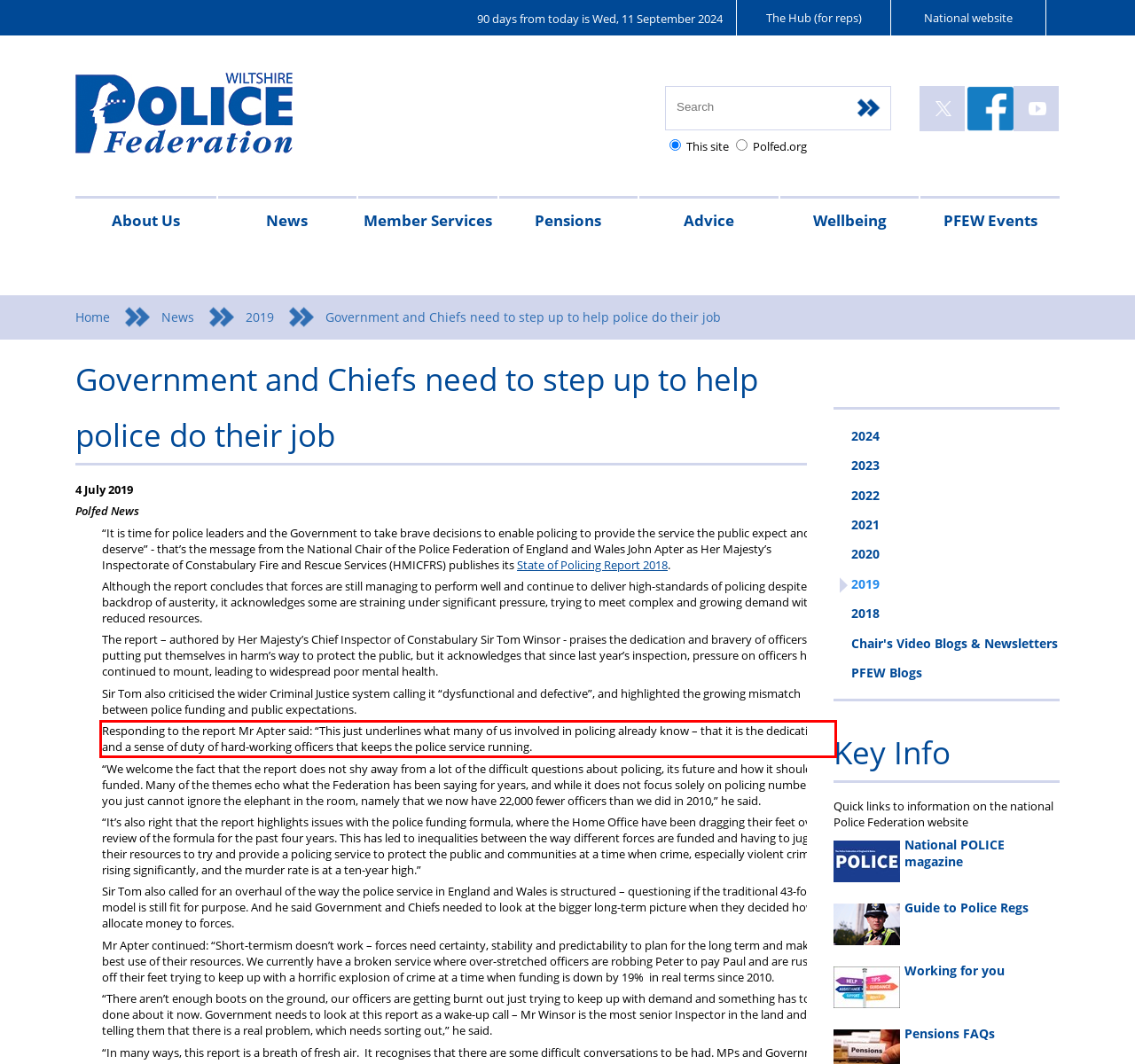You are provided with a webpage screenshot that includes a red rectangle bounding box. Extract the text content from within the bounding box using OCR.

Responding to the report Mr Apter said: “This just underlines what many of us involved in policing already know – that it is the dedication and a sense of duty of hard-working officers that keeps the police service running.